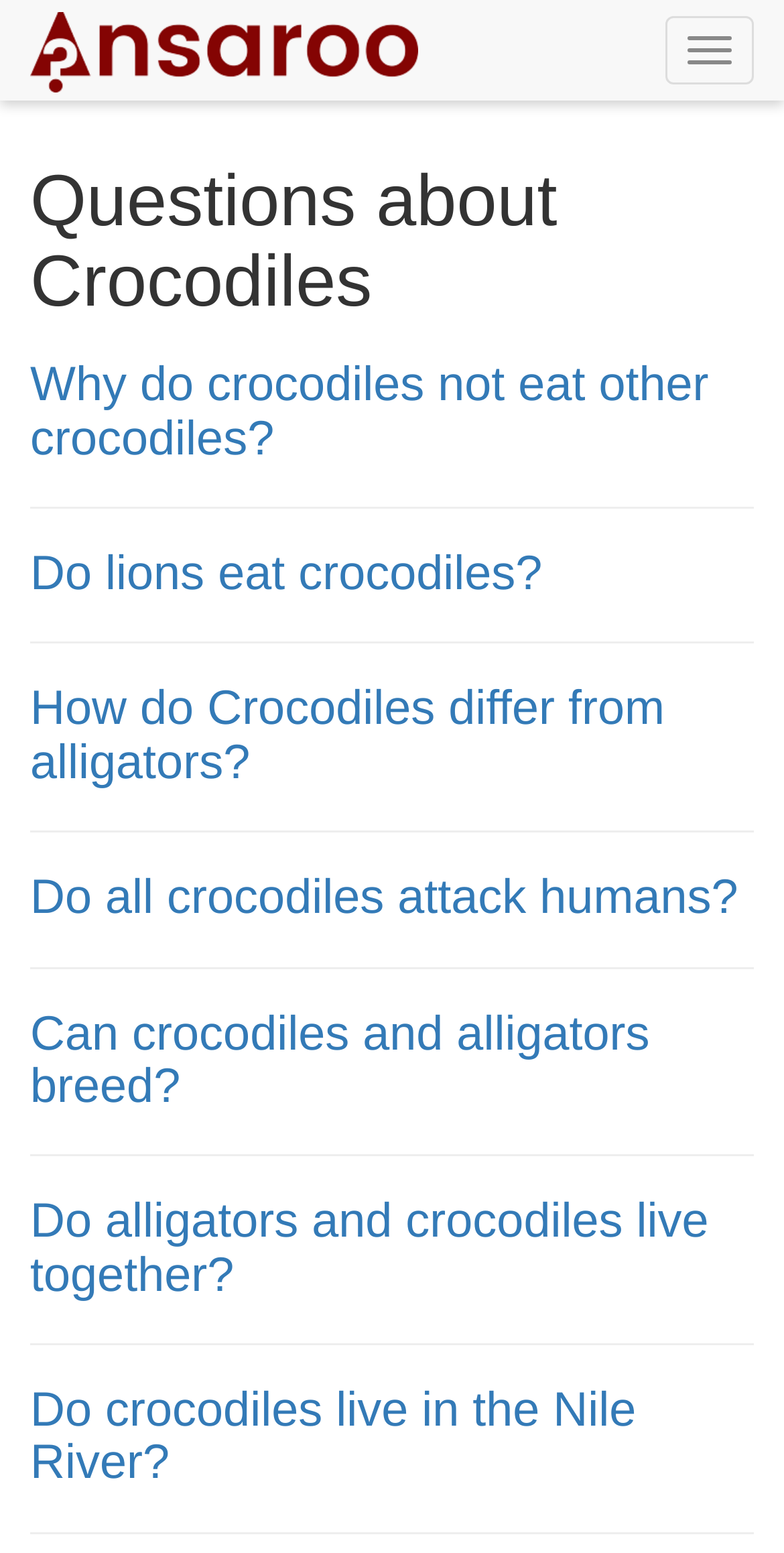Please identify the bounding box coordinates of the element on the webpage that should be clicked to follow this instruction: "Explore if crocodiles live in the Nile River". The bounding box coordinates should be given as four float numbers between 0 and 1, formatted as [left, top, right, bottom].

[0.038, 0.891, 0.811, 0.96]